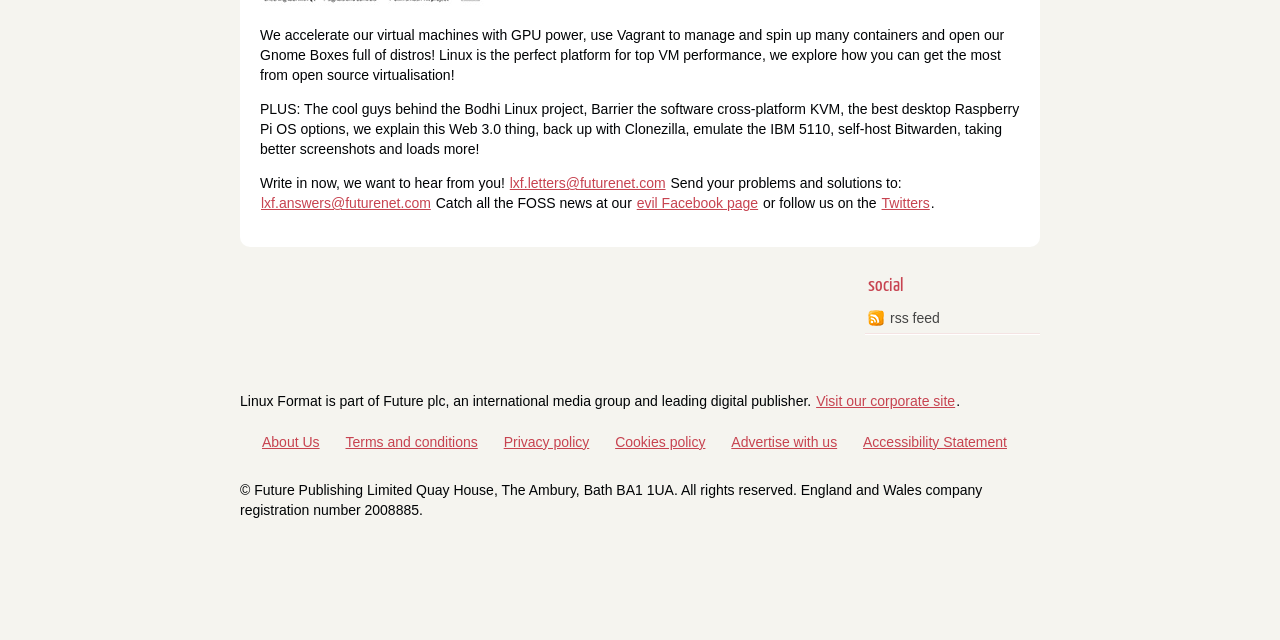Using the given description, provide the bounding box coordinates formatted as (top-left x, top-left y, bottom-right x, bottom-right y), with all values being floating point numbers between 0 and 1. Description: Visit our corporate site

[0.637, 0.613, 0.747, 0.638]